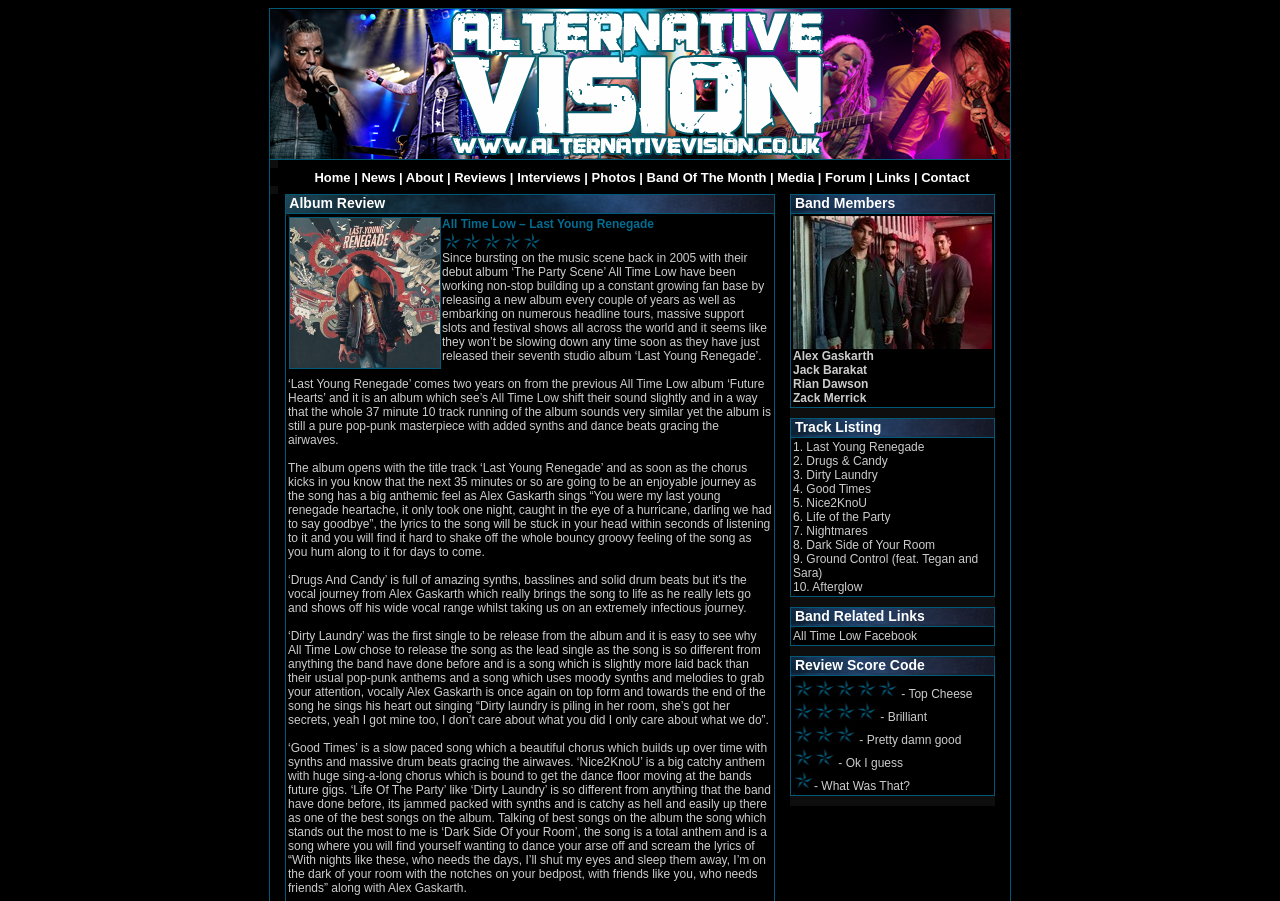Create an in-depth description of the webpage, covering main sections.

This webpage is an album review of All Time Low's "Last Young Renegade". At the top, there is a header section with a logo and a navigation menu that includes links to various sections of the website, such as Home, News, About, Reviews, Interviews, Photos, Band Of The Month, Media, Forum, Links, and Contact.

Below the header, there is a section dedicated to the album review. It features an image of the album cover, followed by a brief introduction to the band and their history. The review then delves into the album's sound, highlighting its shift towards a more pop-punk style with added synths and dance beats. The reviewer praises the album's catchy and anthemic tracks, such as "Last Young Renegade", "Dirty Laundry", "Good Times", "Nice2KnoU", and "Life Of The Party".

To the right of the review, there is a sidebar that displays information about the band members, including their names and photos. The sidebar also features a table with rows of images and text, which appears to be a layout for displaying additional information or content.

Throughout the webpage, there are several images scattered throughout, including the album cover, band logos, and other graphics. The overall design is clean and easy to navigate, with a focus on presenting the album review and related information in a clear and concise manner.